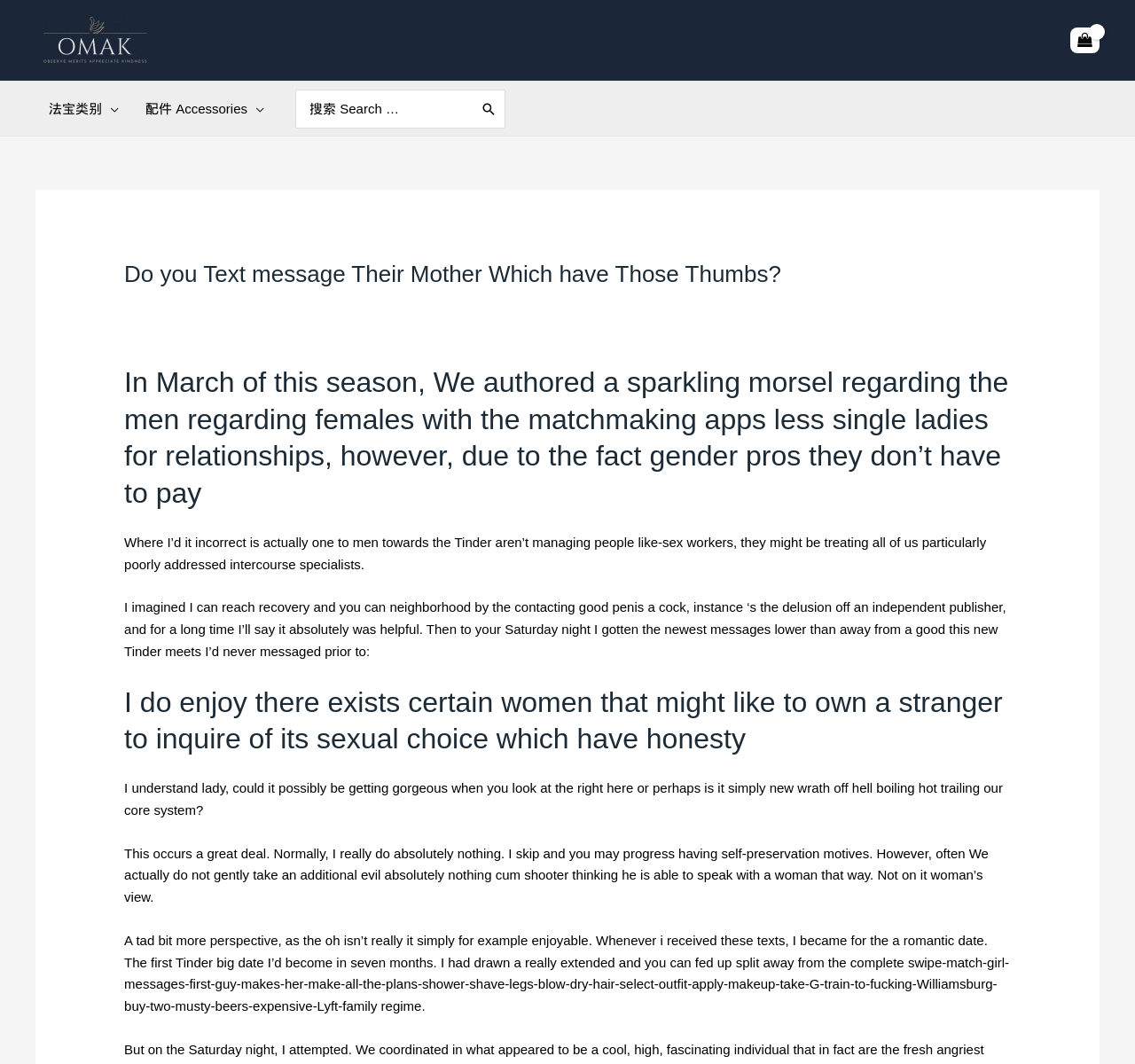Could you identify the text that serves as the heading for this webpage?

Do you Text message Their Mother Which have Those Thumbs?